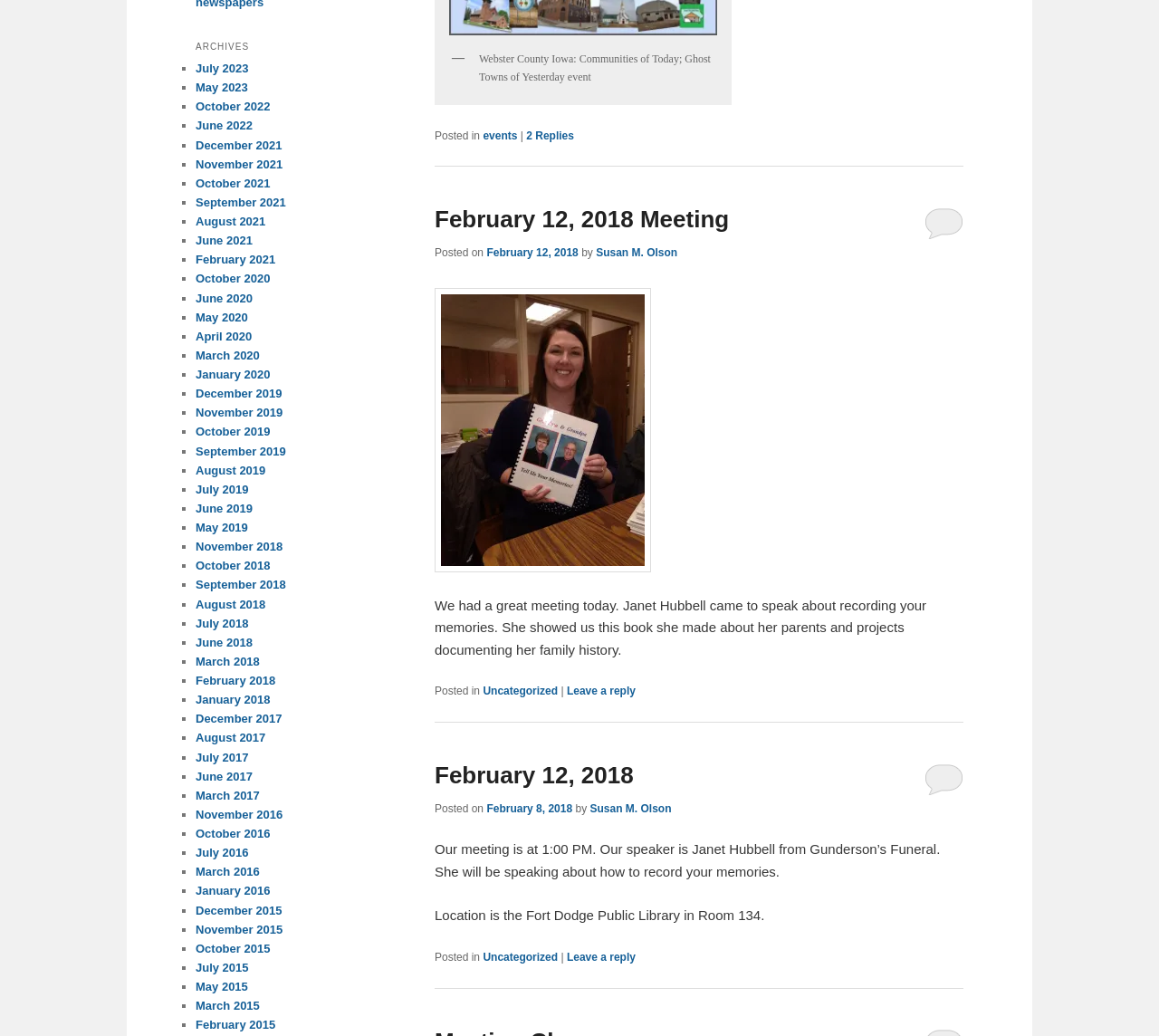Can you find the bounding box coordinates for the element to click on to achieve the instruction: "View the 'Webster County Iowa: Communities of Today; Ghost Towns of Yesterday event' article"?

[0.413, 0.051, 0.613, 0.08]